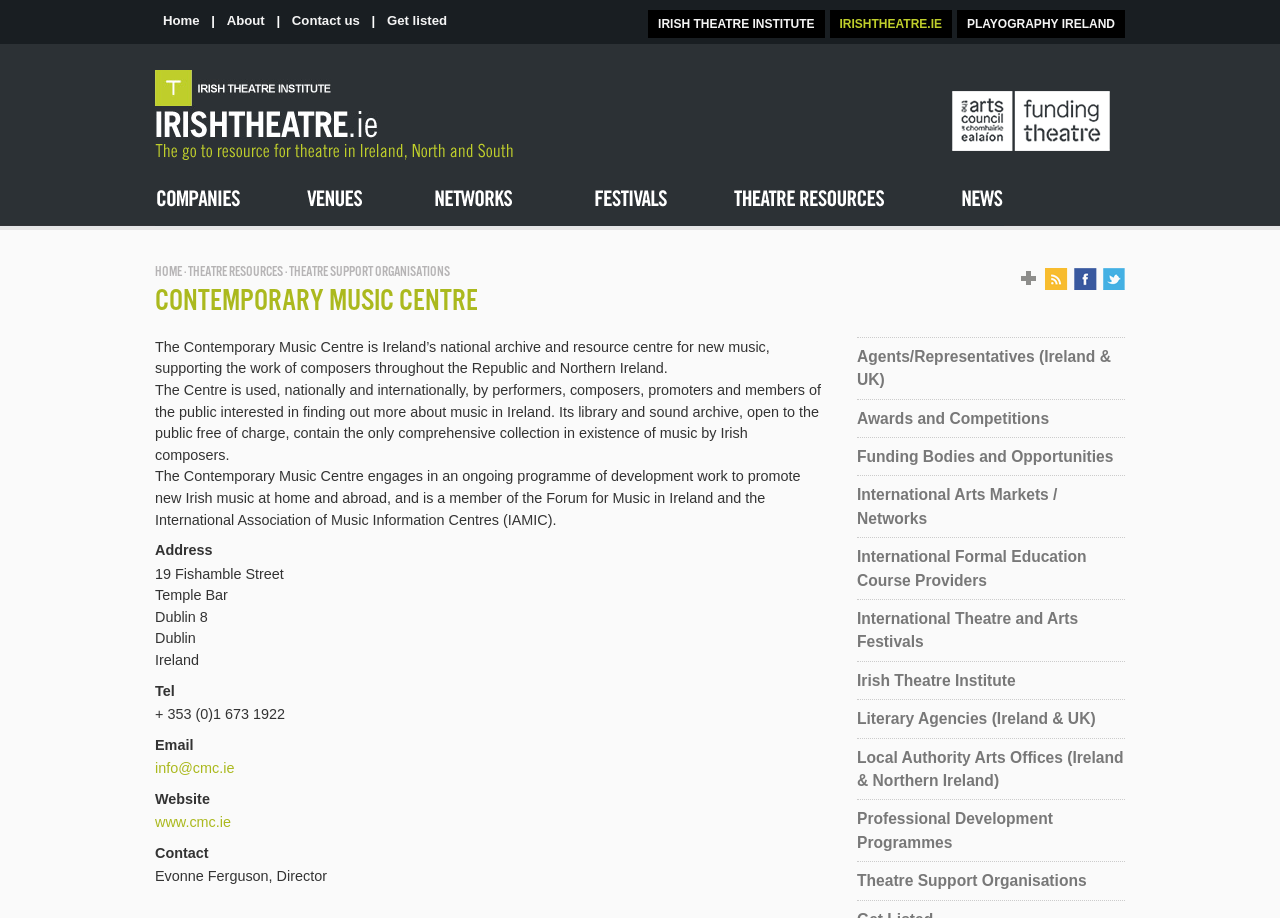Please identify the bounding box coordinates of the clickable region that I should interact with to perform the following instruction: "Click on Home". The coordinates should be expressed as four float numbers between 0 and 1, i.e., [left, top, right, bottom].

[0.121, 0.014, 0.162, 0.031]